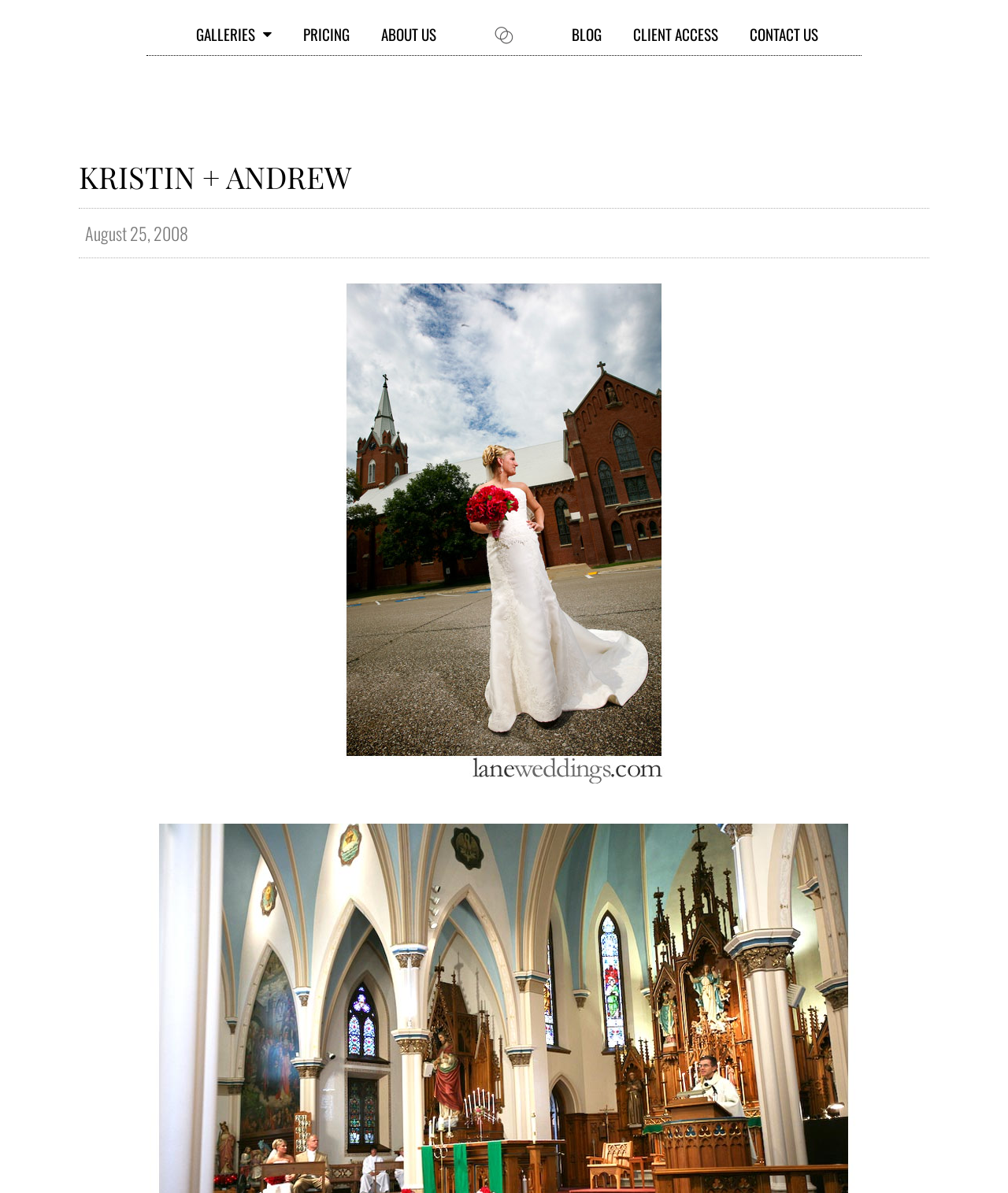Provide the bounding box coordinates of the HTML element this sentence describes: "Contact Us".

[0.728, 0.013, 0.827, 0.044]